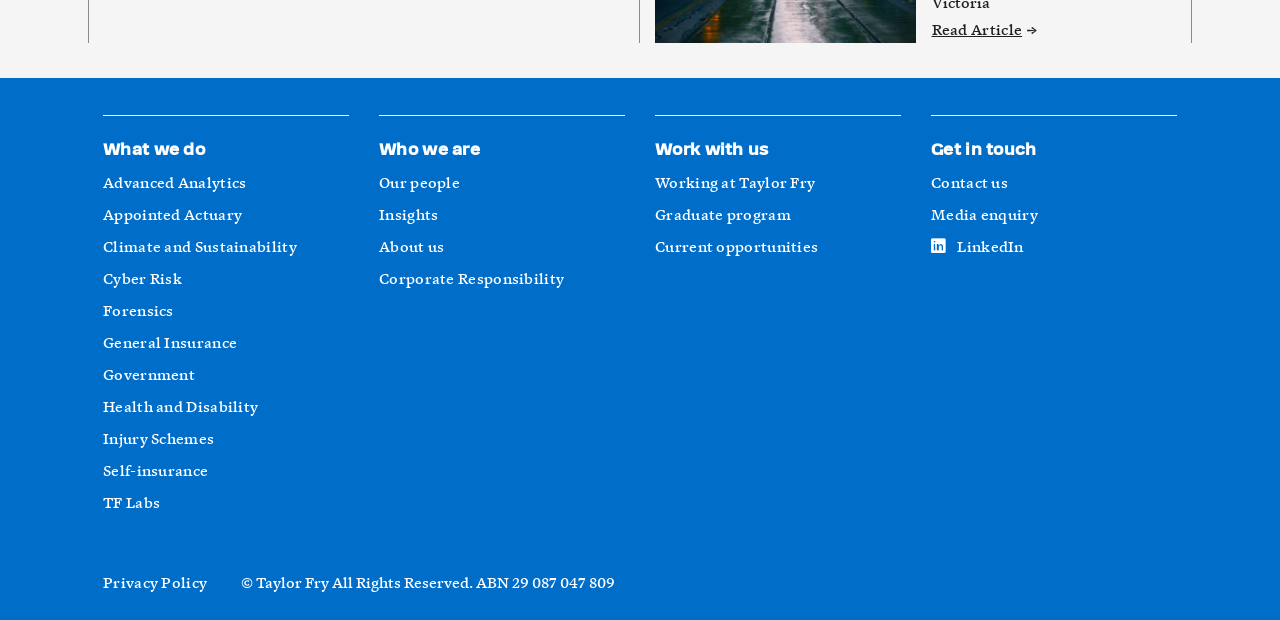Given the webpage screenshot and the description, determine the bounding box coordinates (top-left x, top-left y, bottom-right x, bottom-right y) that define the location of the UI element matching this description: Forensics

[0.08, 0.479, 0.136, 0.53]